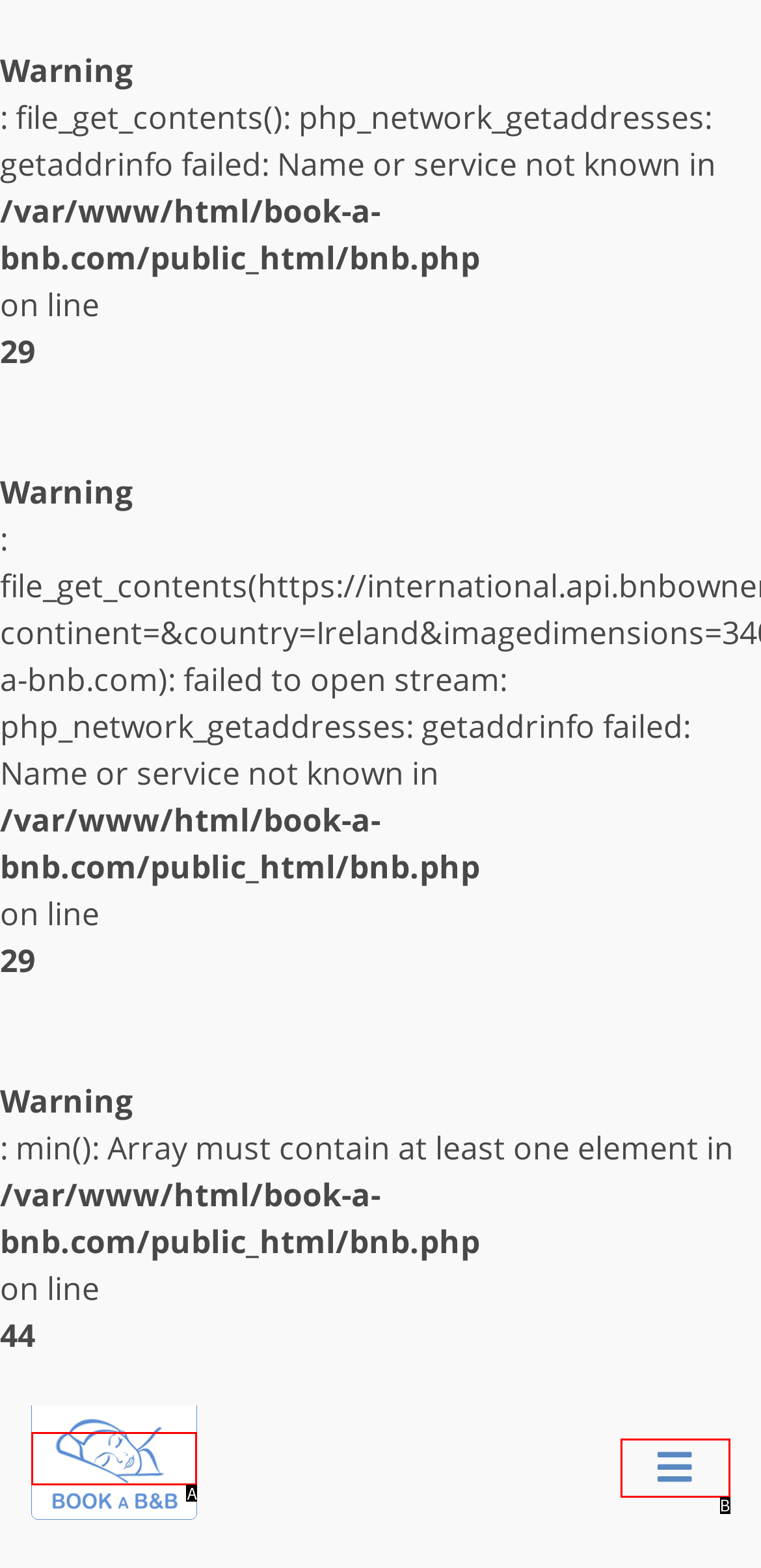Determine the HTML element that best aligns with the description: aria-label="Toggle navigation"
Answer with the appropriate letter from the listed options.

B